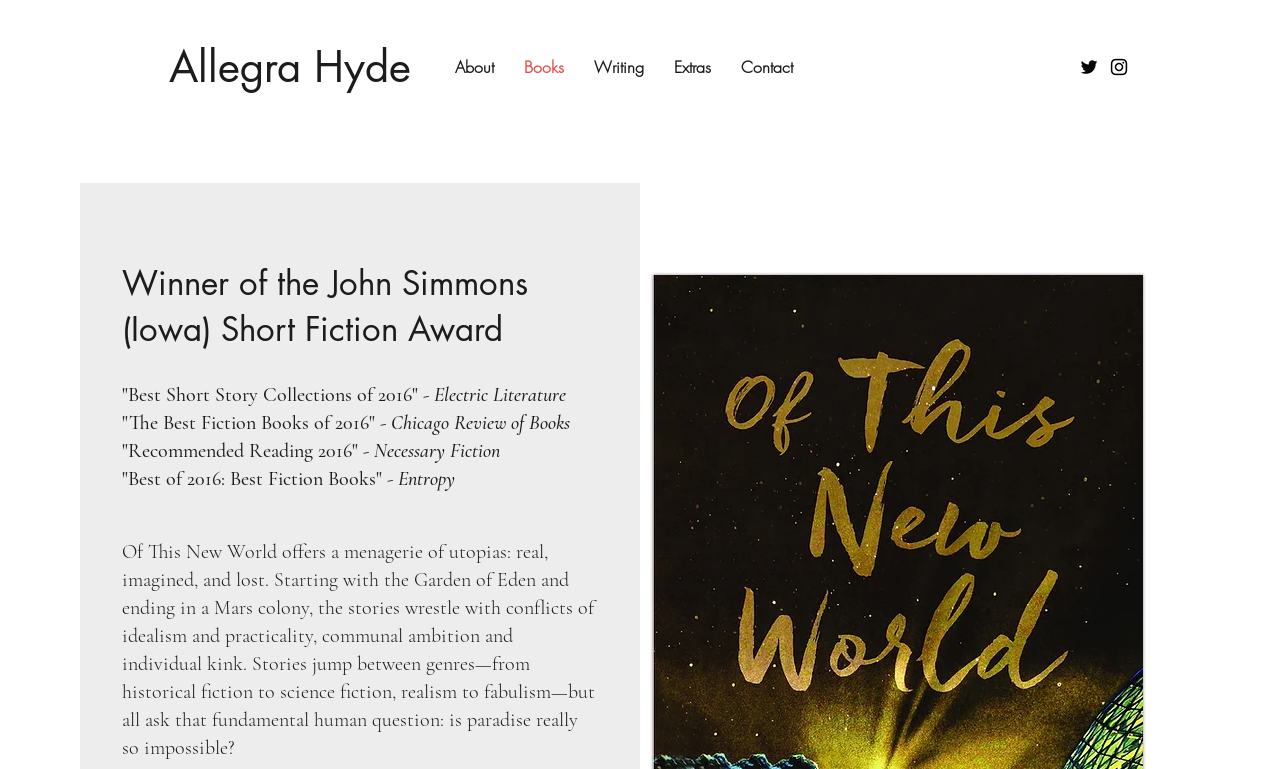Articulate a complete and detailed caption of the webpage elements.

This webpage is about Allegra Hyde's short story collection, "Of This New World", which explores conceptions of utopia. At the top left, there is a link to the author's name, "Allegra Hyde". To the right of this, there is a navigation menu labeled "Site" with links to "About", "Books", "Writing", "Extras", and "Contact". 

On the top right, there is a social bar with links to Twitter and Instagram, each accompanied by an icon. 

Below the navigation menu, there is a section highlighting the book's awards and recognition. A heading announces that the book is the "Winner of the John Simmons (Iowa) Short Fiction Award". This is followed by a series of quotes and citations from publications such as Electric Literature, Chicago Review of Books, Necessary Fiction, and Entropy, praising the book as one of the best short story collections of 2016. 

Finally, there is a lengthy paragraph that summarizes the book's content, describing it as a collection of stories that explore different conceptions of utopia, ranging from the Garden of Eden to a Mars colony, and grappling with the conflicts between idealism and practicality.